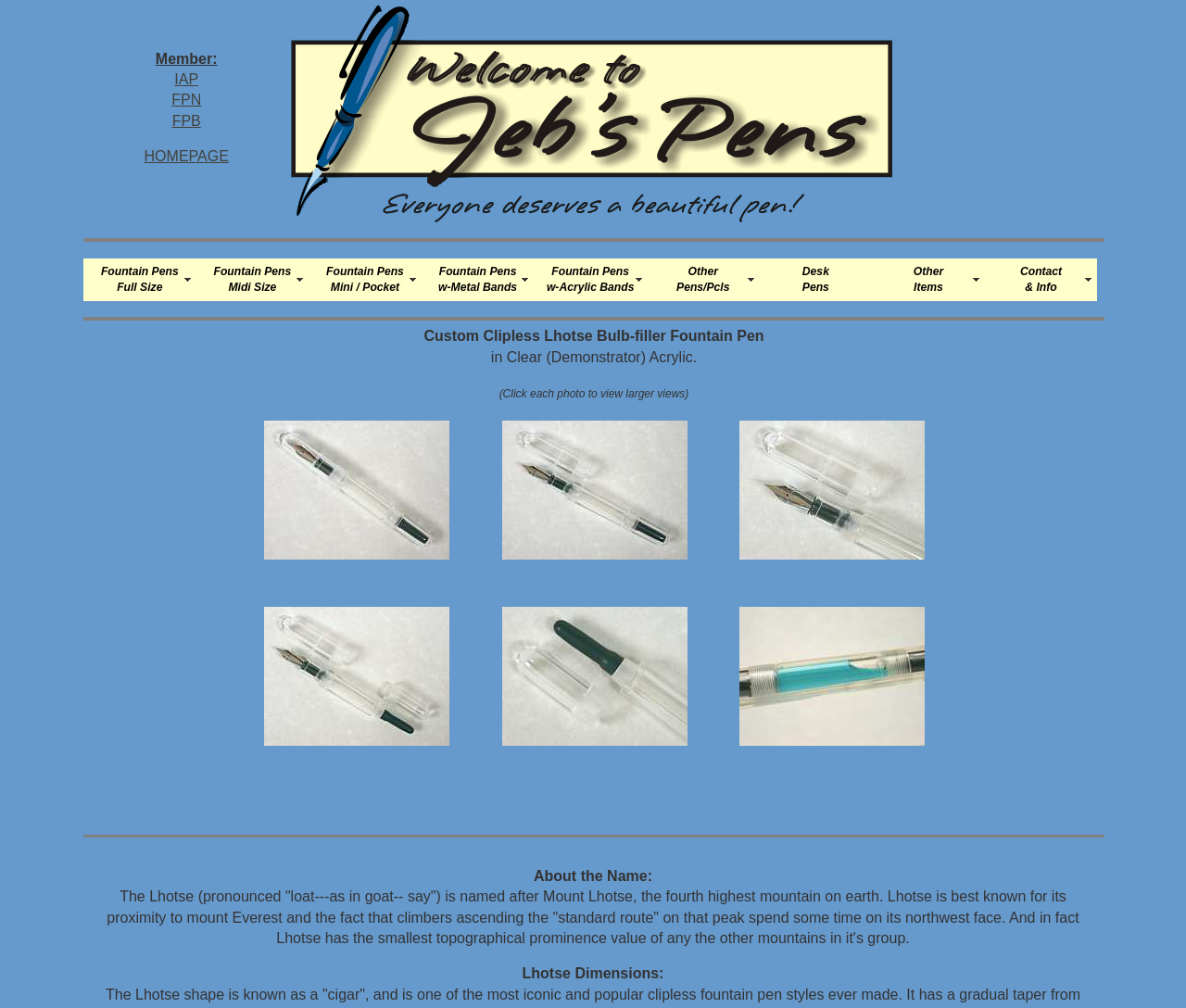Determine the bounding box coordinates of the section I need to click to execute the following instruction: "Read about the name of Lhotse". Provide the coordinates as four float numbers between 0 and 1, i.e., [left, top, right, bottom].

[0.459, 0.861, 0.55, 0.877]